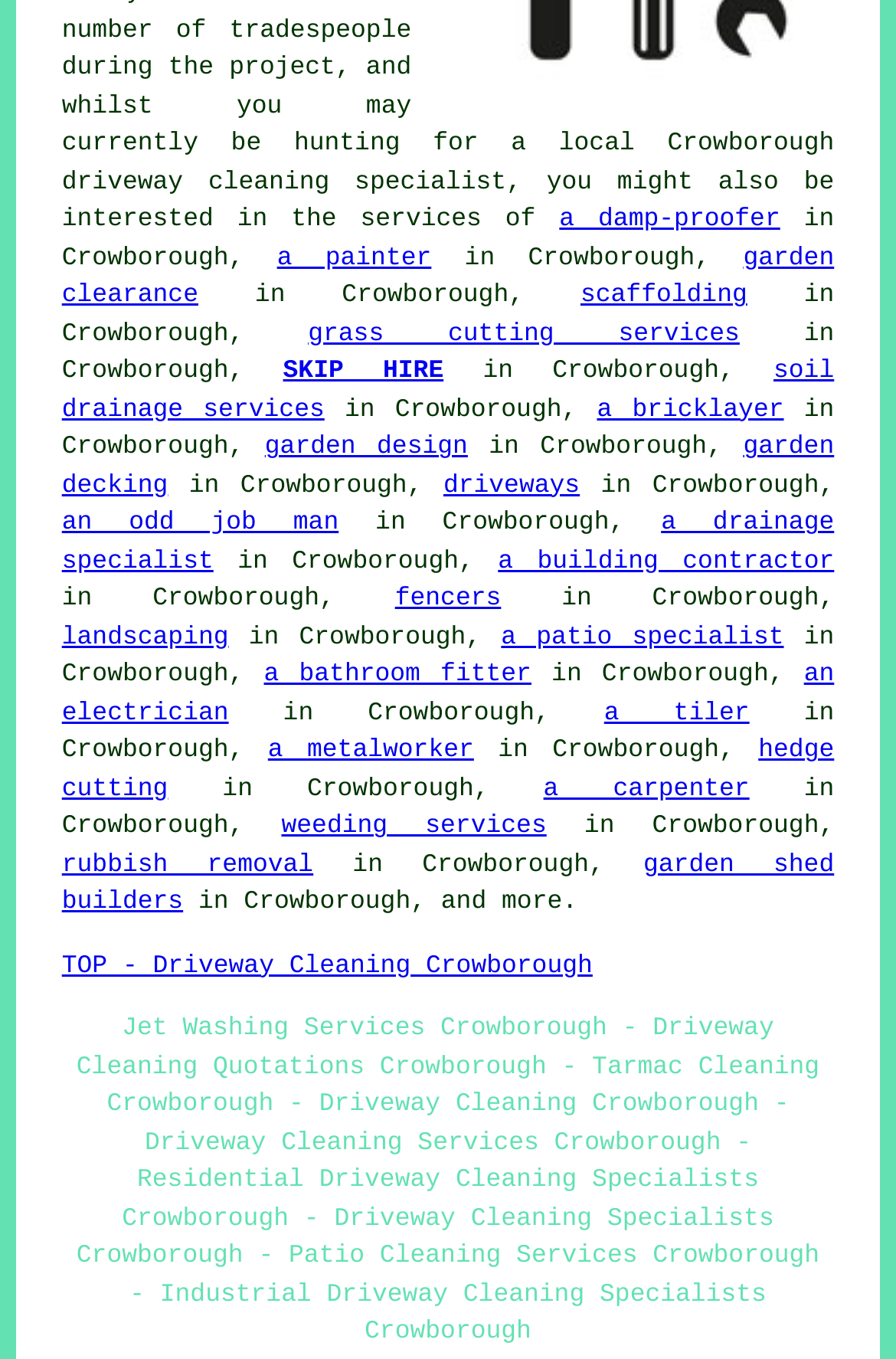Please respond to the question using a single word or phrase:
How many links are there on the webpage?

Over 20